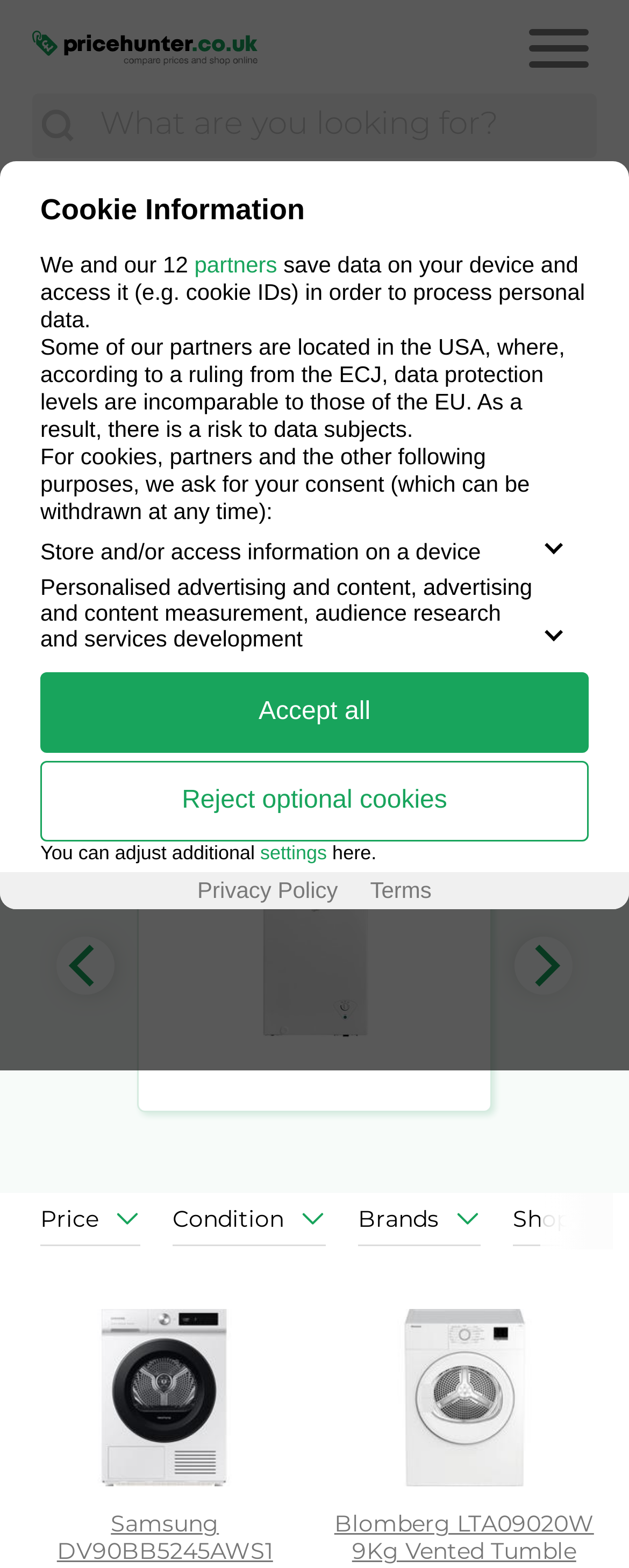Using the information from the screenshot, answer the following question thoroughly:
What is the category of the product being searched?

Based on the webpage content, specifically the heading 'Tumble Dryers' and the product images and descriptions, it is clear that the category of the product being searched is Tumble Dryers.